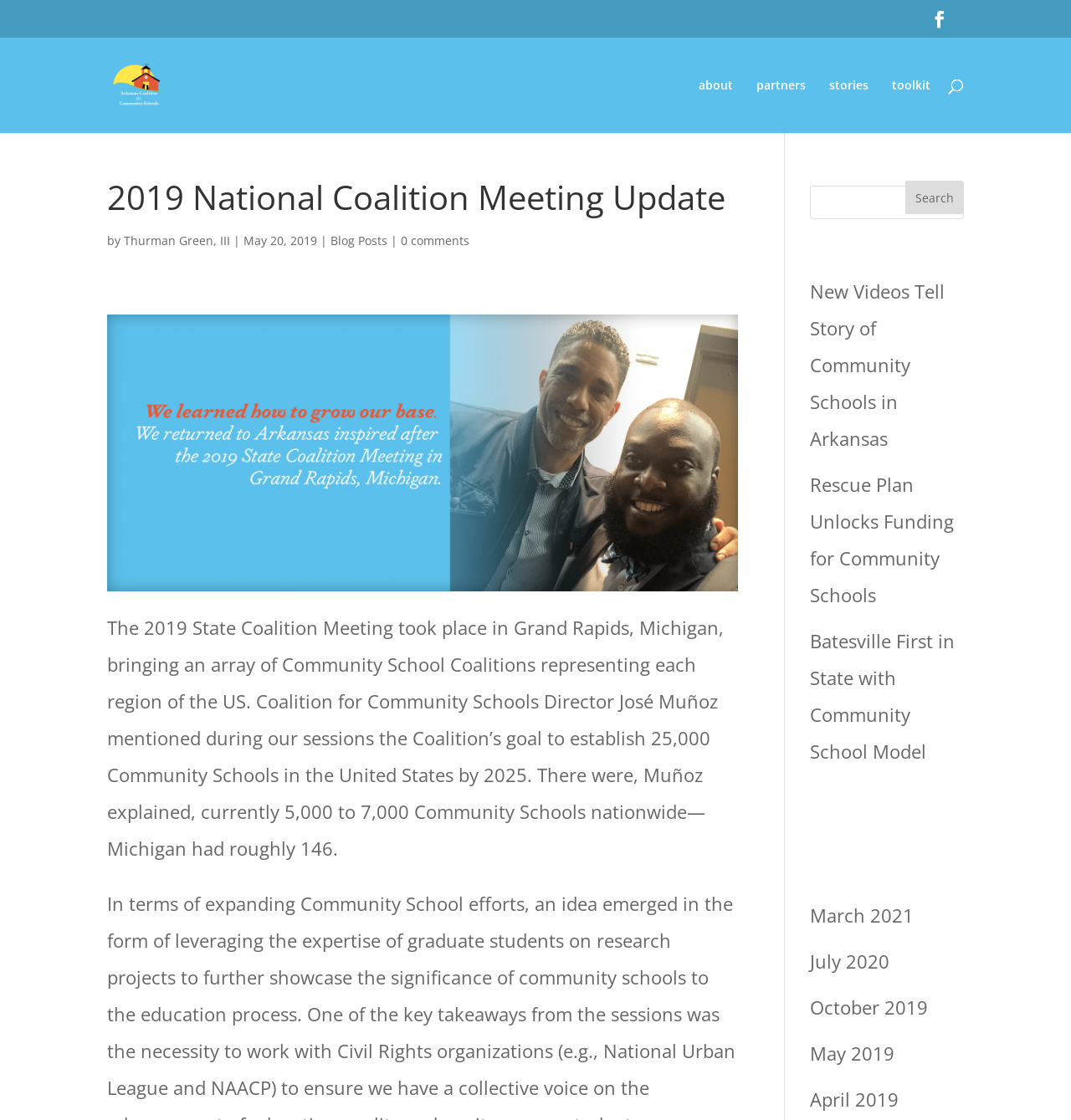Indicate the bounding box coordinates of the element that must be clicked to execute the instruction: "Search in the search box". The coordinates should be given as four float numbers between 0 and 1, i.e., [left, top, right, bottom].

[0.756, 0.165, 0.9, 0.195]